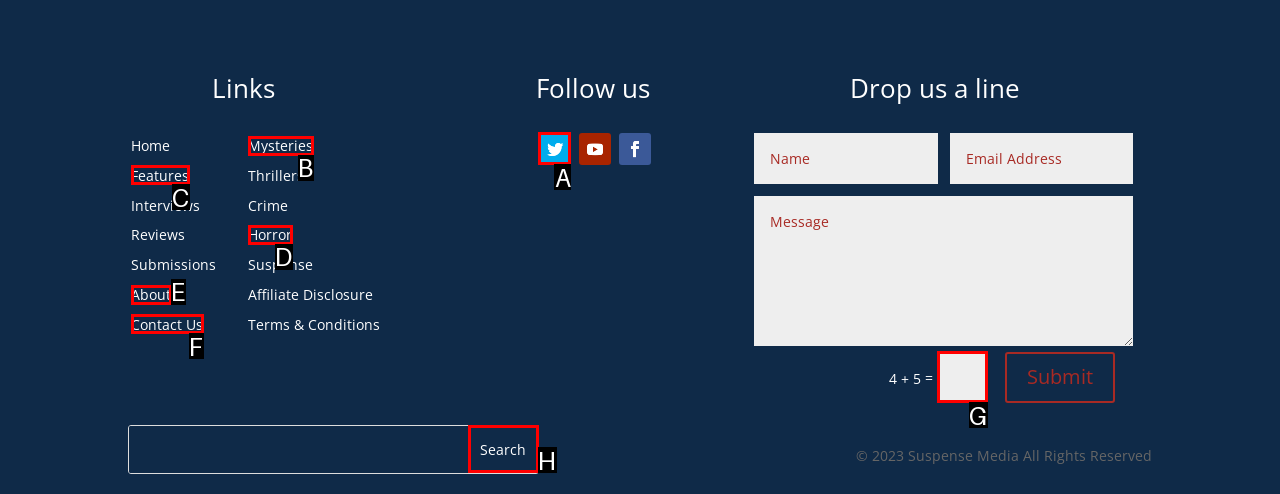Figure out which option to click to perform the following task: Follow us on social media
Provide the letter of the correct option in your response.

A